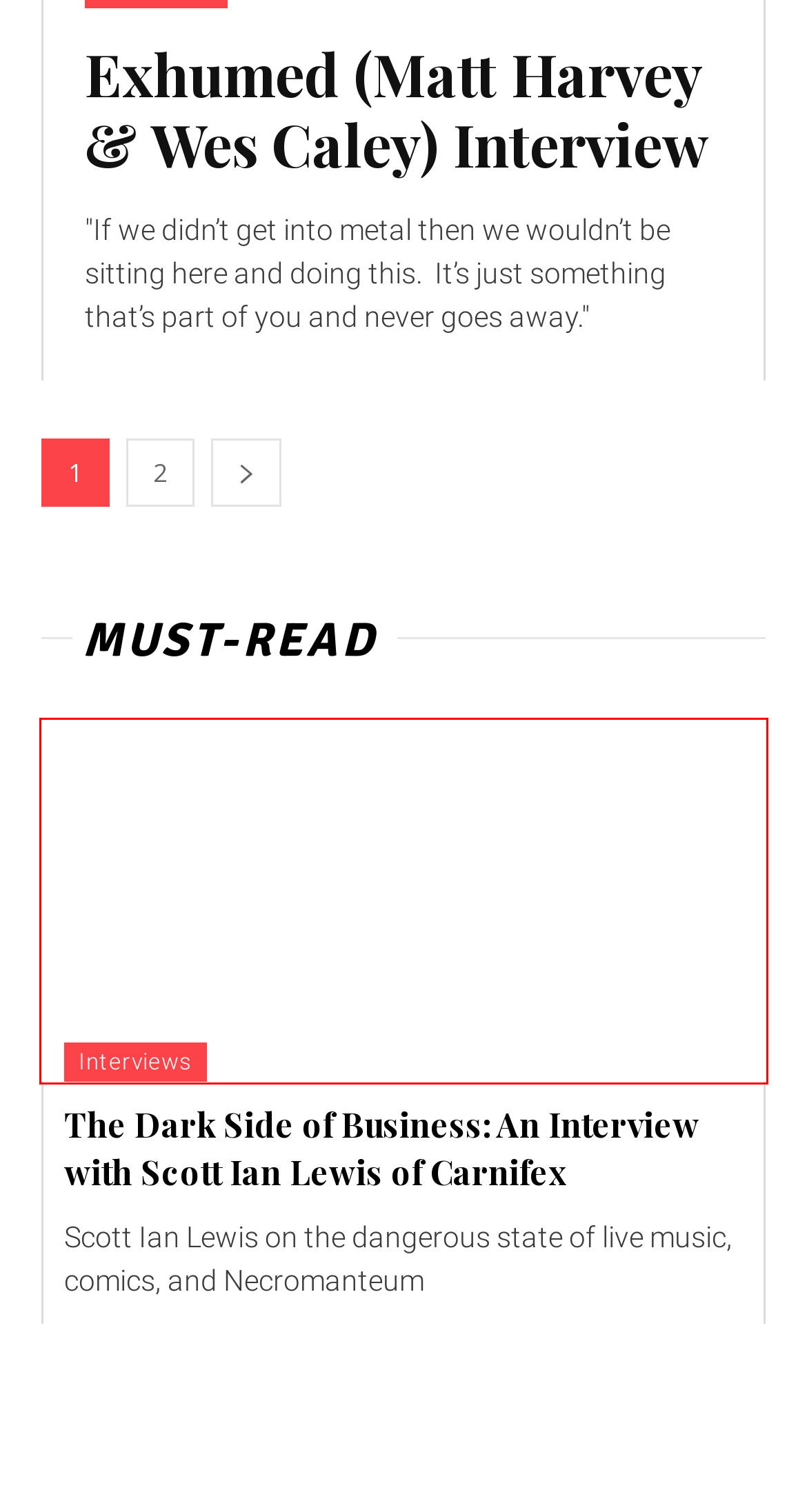View the screenshot of the webpage containing a red bounding box around a UI element. Select the most fitting webpage description for the new page shown after the element in the red bounding box is clicked. Here are the candidates:
A. Bolt Thrower | Metal Blast! | Page 2
B. “The songs you love, but not played well” – An Interview with Devin Townsend | Metal Blast!
C. Festivals | Metal Blast!
D. Antropofagus – Architecture of Lust | Metal Blast!
E. Contact | Metal Blast!
F. Aborted Fetus – Pyramids of Damnation | Metal Blast!
G. Exhumed (Matt Harvey & Wes Caley) Interview | Metal Blast!
H. The Dark Side of Business: An Interview with Scott Ian Lewis of Carnifex | Metal Blast!

H